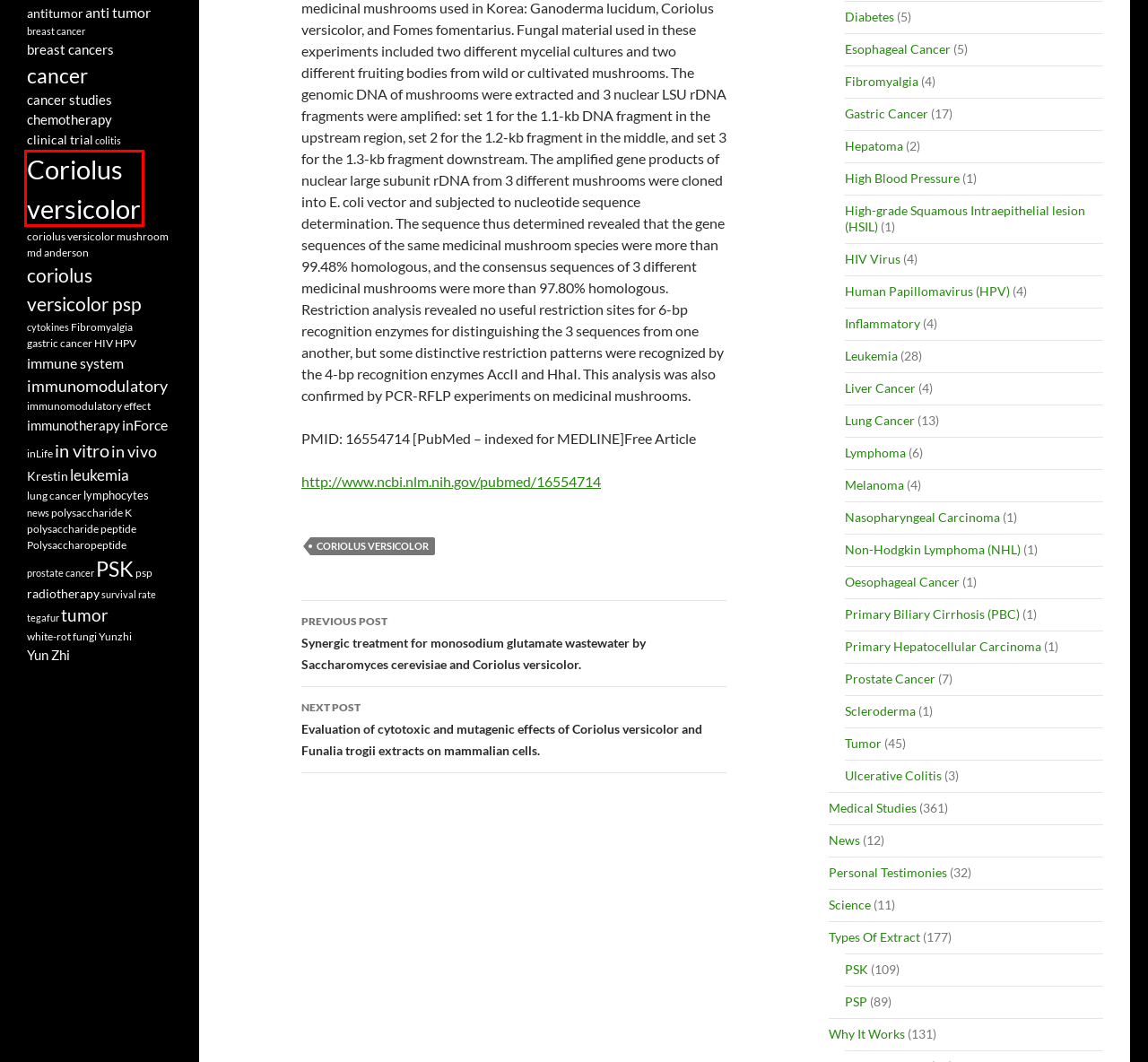Review the screenshot of a webpage containing a red bounding box around an element. Select the description that best matches the new webpage after clicking the highlighted element. The options are:
A. Inflammatory | MUSHROOMSTUDIES.CO
B. in vivo | MUSHROOMSTUDIES.CO
C. Lung Cancer | MUSHROOMSTUDIES.CO
D. lung cancer | MUSHROOMSTUDIES.CO
E. Coriolus versicolor | MUSHROOMSTUDIES.CO
F. Oesophageal Cancer | MUSHROOMSTUDIES.CO
G. breast cancer | MUSHROOMSTUDIES.CO
H. PSK | MUSHROOMSTUDIES.CO

E